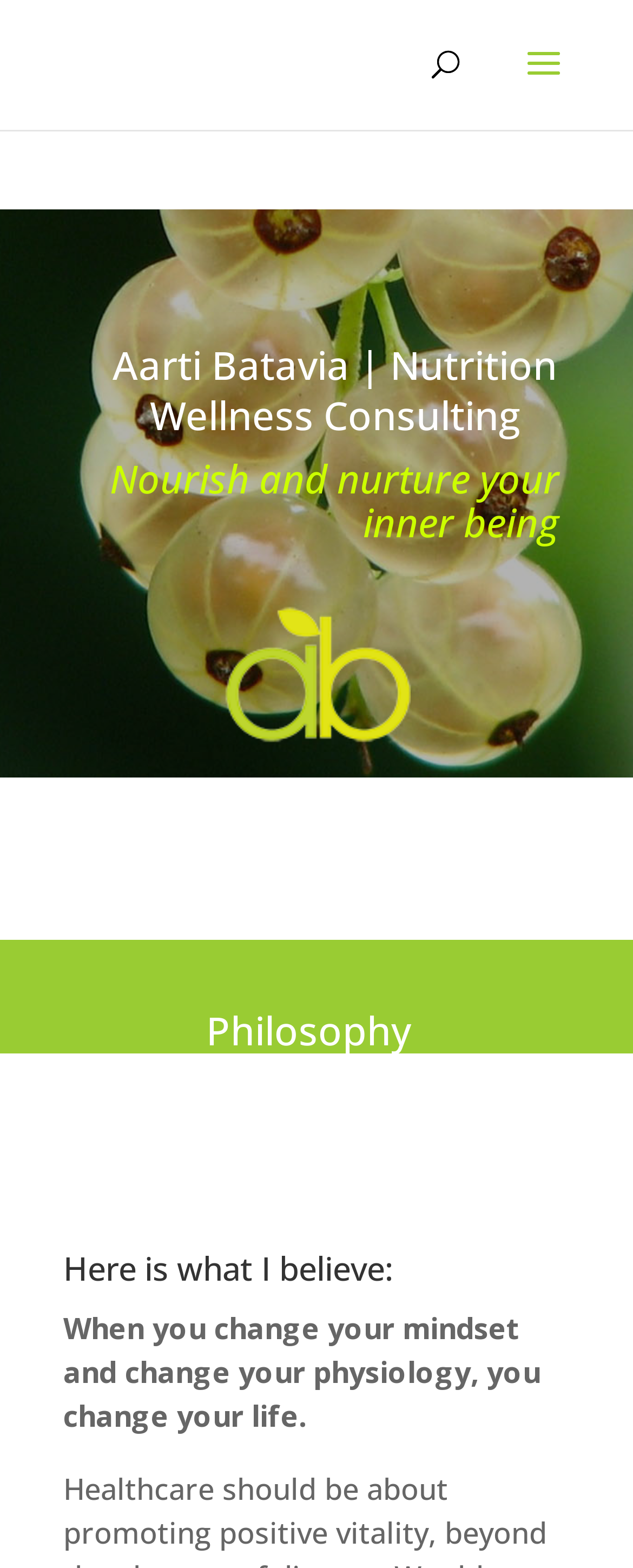What is the text on the search button?
Based on the image, respond with a single word or phrase.

Search